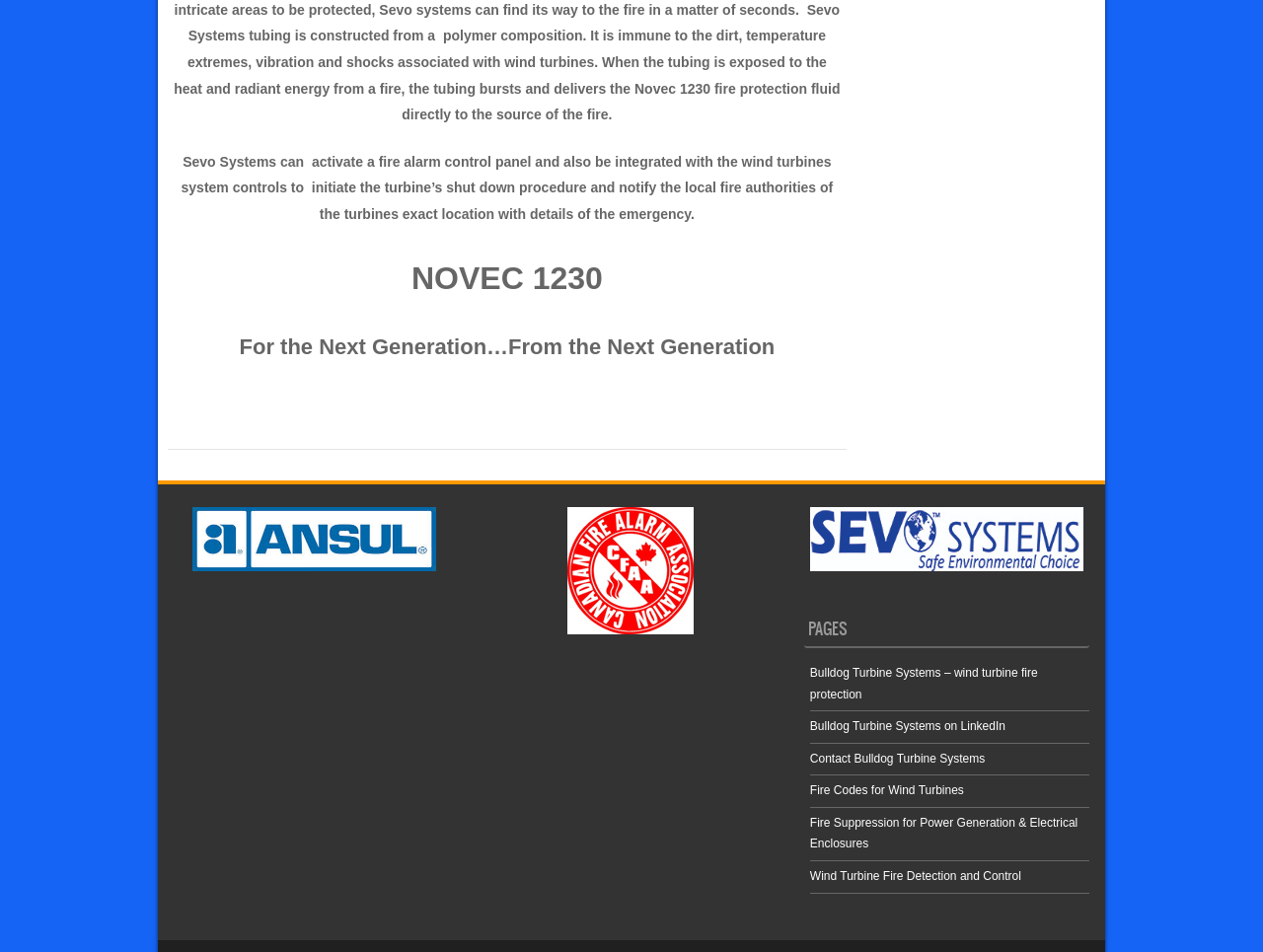What is the topic of the webpage?
Please answer the question with a detailed response using the information from the screenshot.

The webpage mentions wind turbines, fire alarm control panels, and fire suppression systems, which suggests that the topic of the webpage is related to wind turbine fire protection.